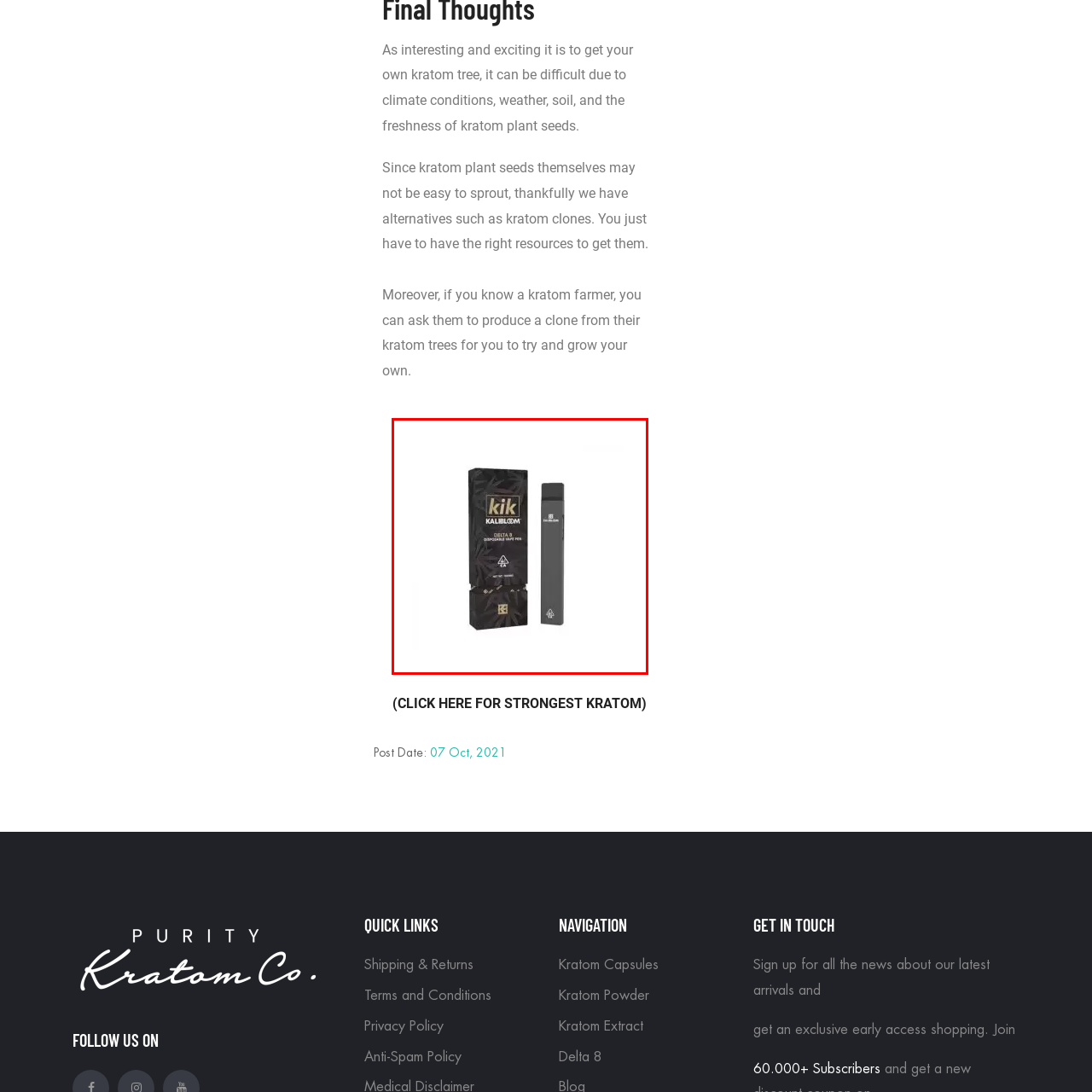Generate a comprehensive caption for the image that is marked by the red border.

The image features a KIK Delta 8 Disposable Vape Pen along with its sleek packaging. The pen, designed for ease of use, is presented in an elegant, minimalistic style, predominantly featuring a dark grey color. The packaging showcases the brand name "KIK" prominently, accompanied by the product name "Delta 8 Disposable Vape Pen" and key information regarding its dosage of 1000mg. The combination of the pen and its sophisticated packaging highlights a modern vaping experience, appealing to users seeking quality and convenience. This product is positioned within the cannabis market, reflecting the growing popularity of Delta 8 THC products among consumers.